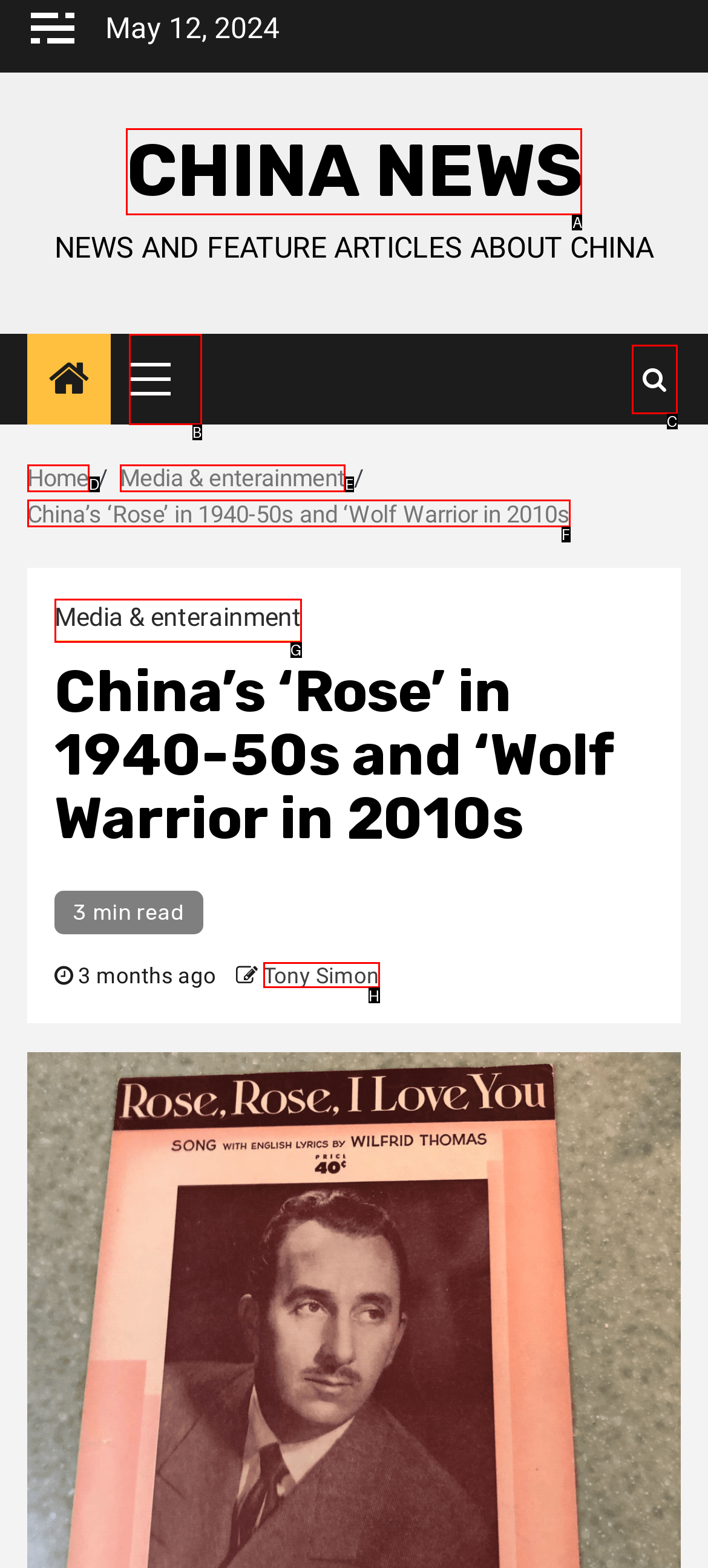Indicate the letter of the UI element that should be clicked to accomplish the task: Visit the 'CHINA NEWS' website. Answer with the letter only.

A